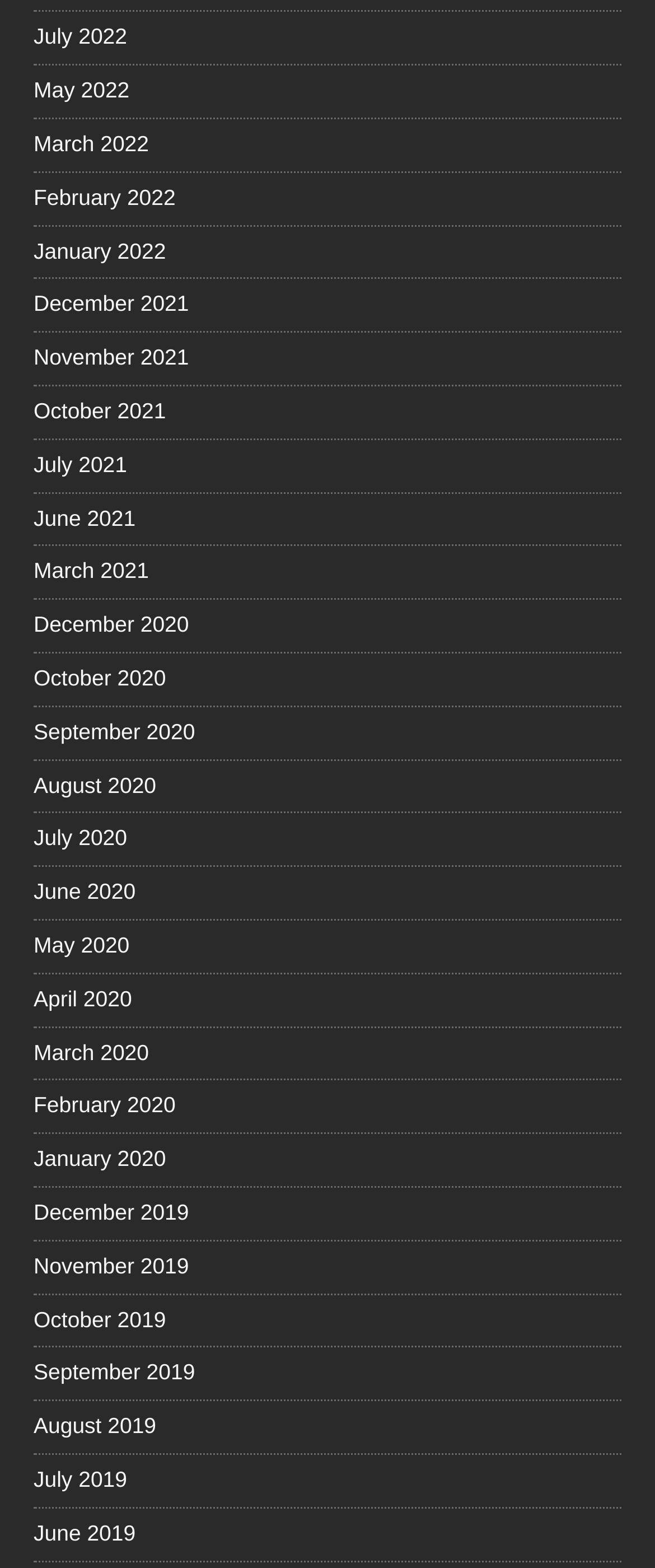Please identify the bounding box coordinates for the region that you need to click to follow this instruction: "access December 2019".

[0.051, 0.758, 0.949, 0.79]